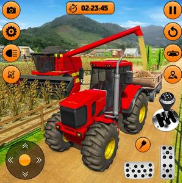Capture every detail in the image and describe it fully.

The image showcases a vibrant and engaging scene from the game "Farming Tractor: Farming Games." At the forefront, a robust red tractor is depicted, equipped with realistic details and textures, showcasing its powerful design suited for farming tasks. In the background, there is a harvester, hinting at the game's focus on agricultural activities. The interface includes various controls and icons that provide players with easy access to different functionalities, enhancing the gaming experience. The game emphasizes fun while educating players about modern farming techniques, encouraging them to master skills like crop spraying, harvesting, and land plowing. Time is displayed prominently, indicating a dynamic gameplay element where efficiency and strategy play crucial roles. The lush green fields and distant mountains depict a picturesque rural setting, further immersing players in the farming simulation environment.